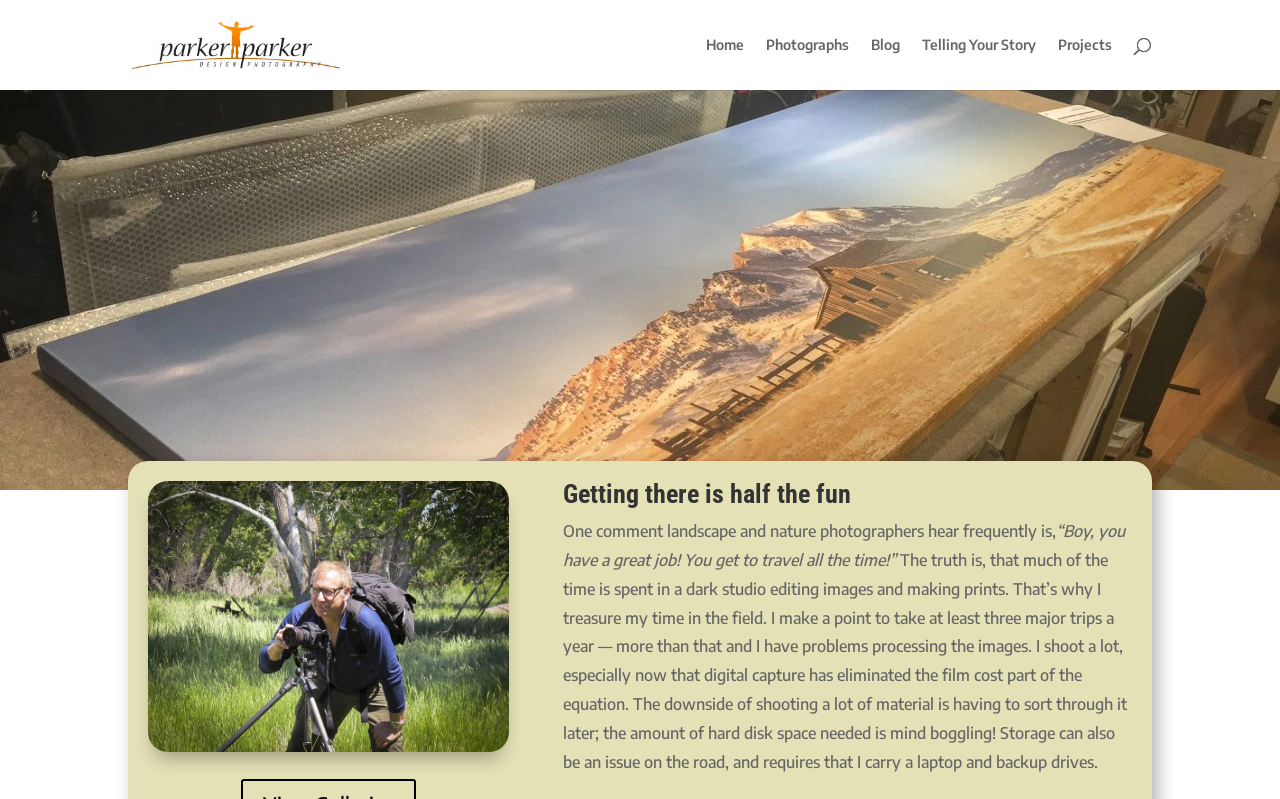Calculate the bounding box coordinates for the UI element based on the following description: "Upload Files". Ensure the coordinates are four float numbers between 0 and 1, i.e., [left, top, right, bottom].

None